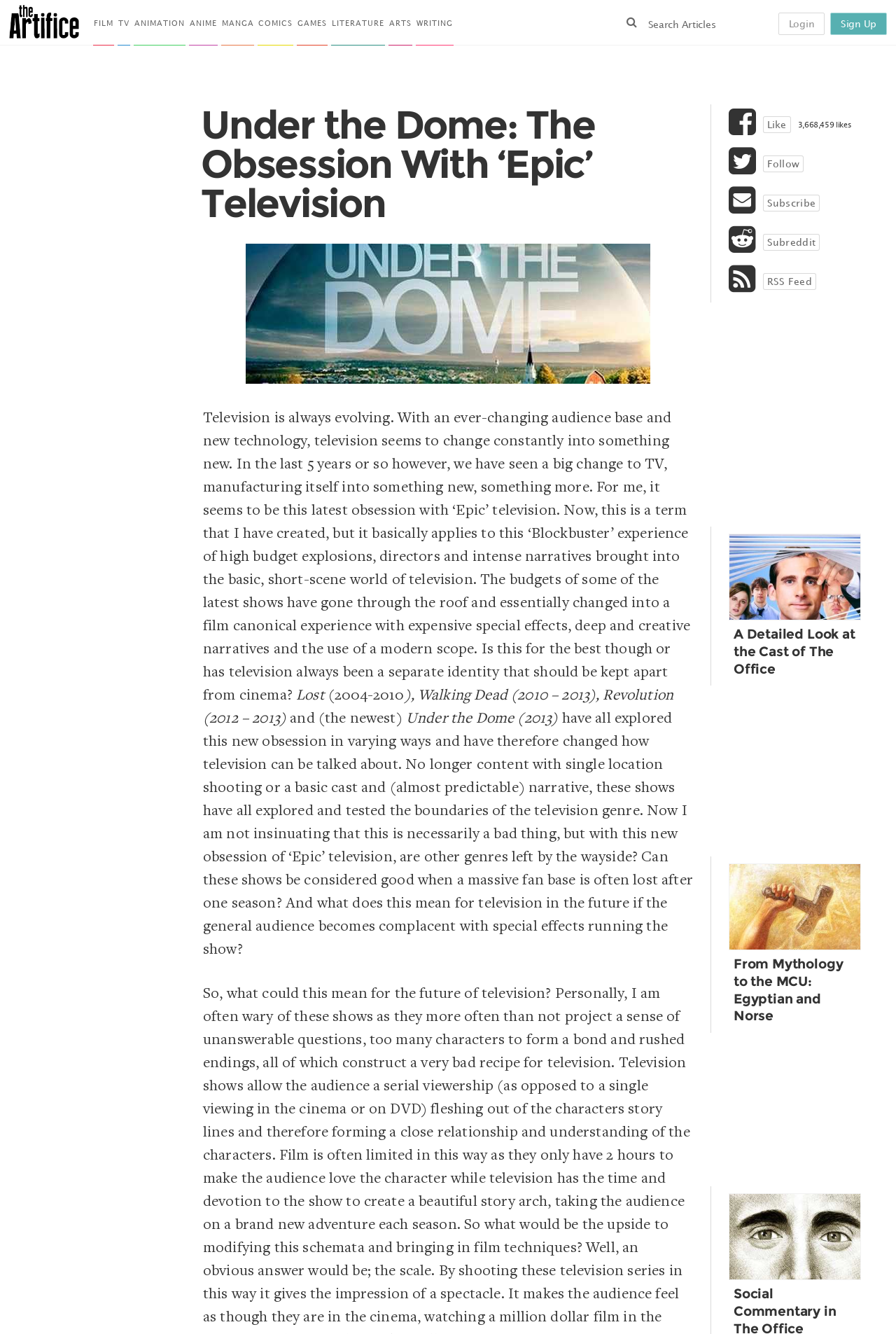Locate the coordinates of the bounding box for the clickable region that fulfills this instruction: "Click on FILM".

[0.104, 0.0, 0.127, 0.034]